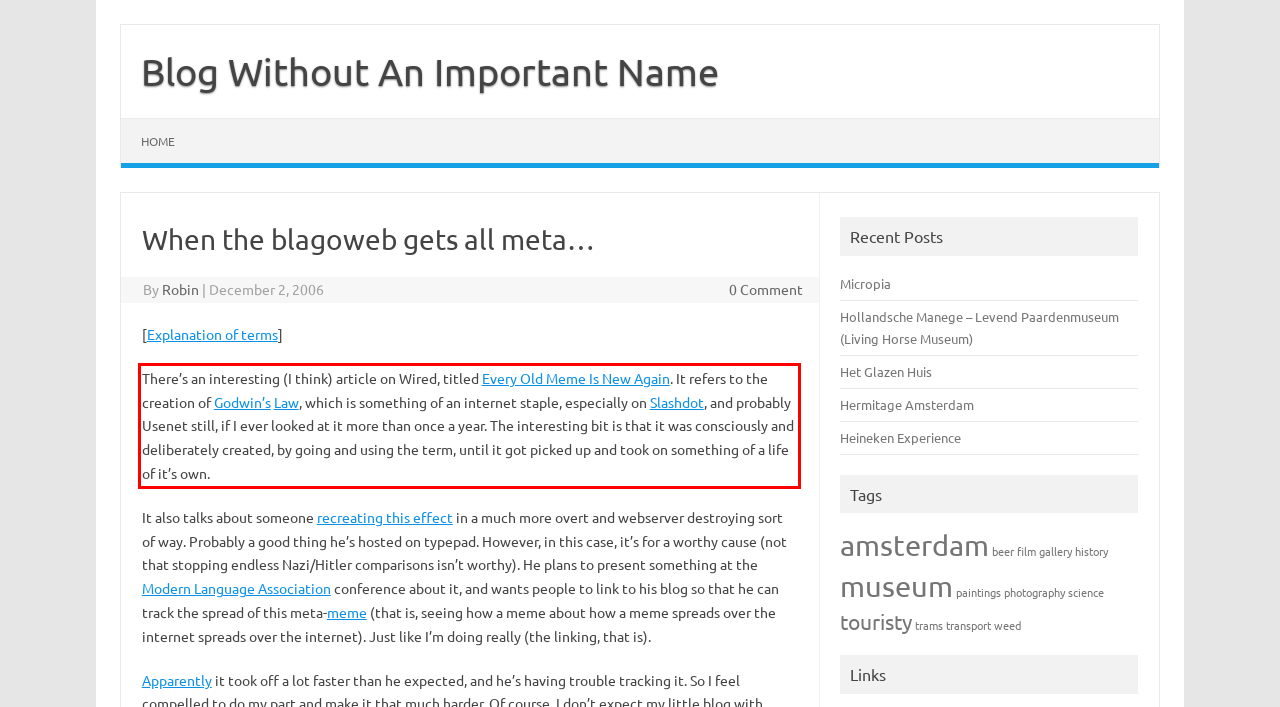Examine the screenshot of the webpage, locate the red bounding box, and perform OCR to extract the text contained within it.

There’s an interesting (I think) article on Wired, titled Every Old Meme Is New Again. It refers to the creation of Godwin’s Law, which is something of an internet staple, especially on Slashdot, and probably Usenet still, if I ever looked at it more than once a year. The interesting bit is that it was consciously and deliberately created, by going and using the term, until it got picked up and took on something of a life of it’s own.